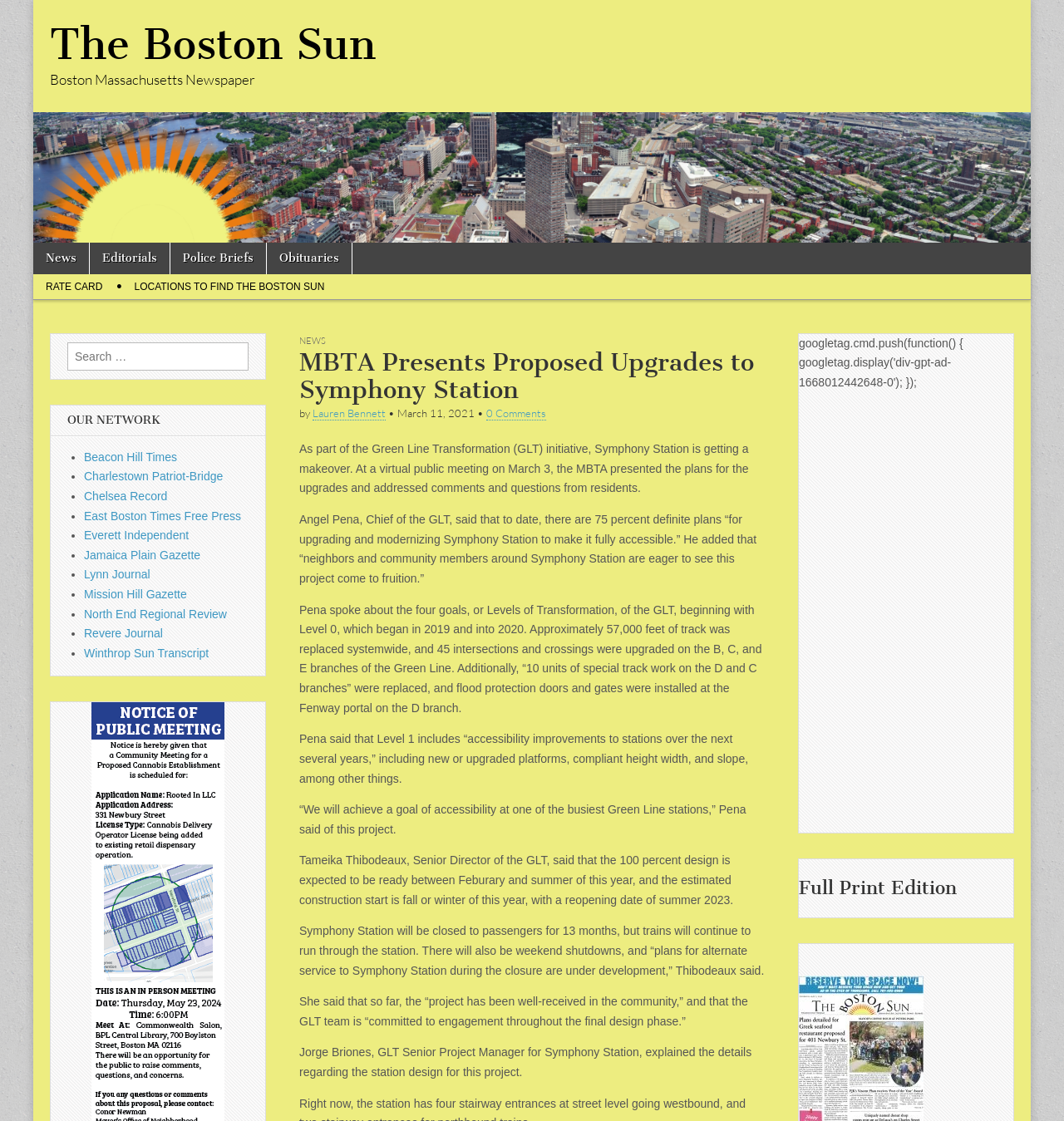Who is the author of the article?
Analyze the image and deliver a detailed answer to the question.

The author of the article can be found below the title of the article, where it is written as 'by Lauren Bennett'.